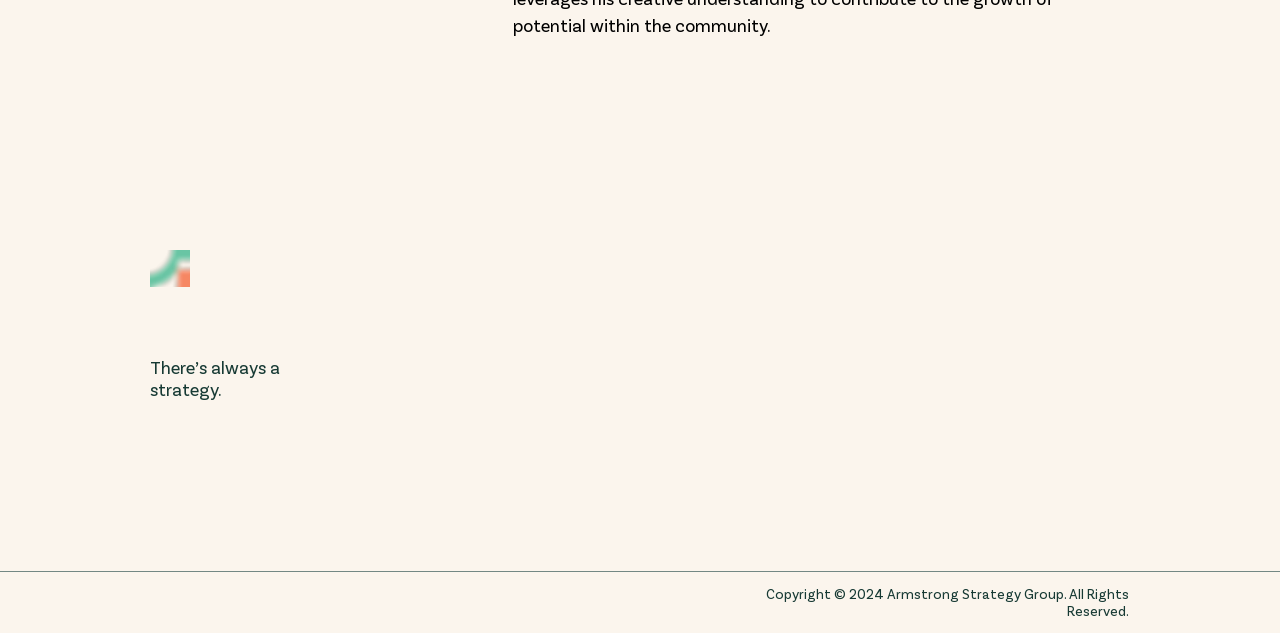Provide the bounding box coordinates for the specified HTML element described in this description: "1 (877) 505-0088". The coordinates should be four float numbers ranging from 0 to 1, in the format [left, top, right, bottom].

[0.505, 0.561, 0.615, 0.596]